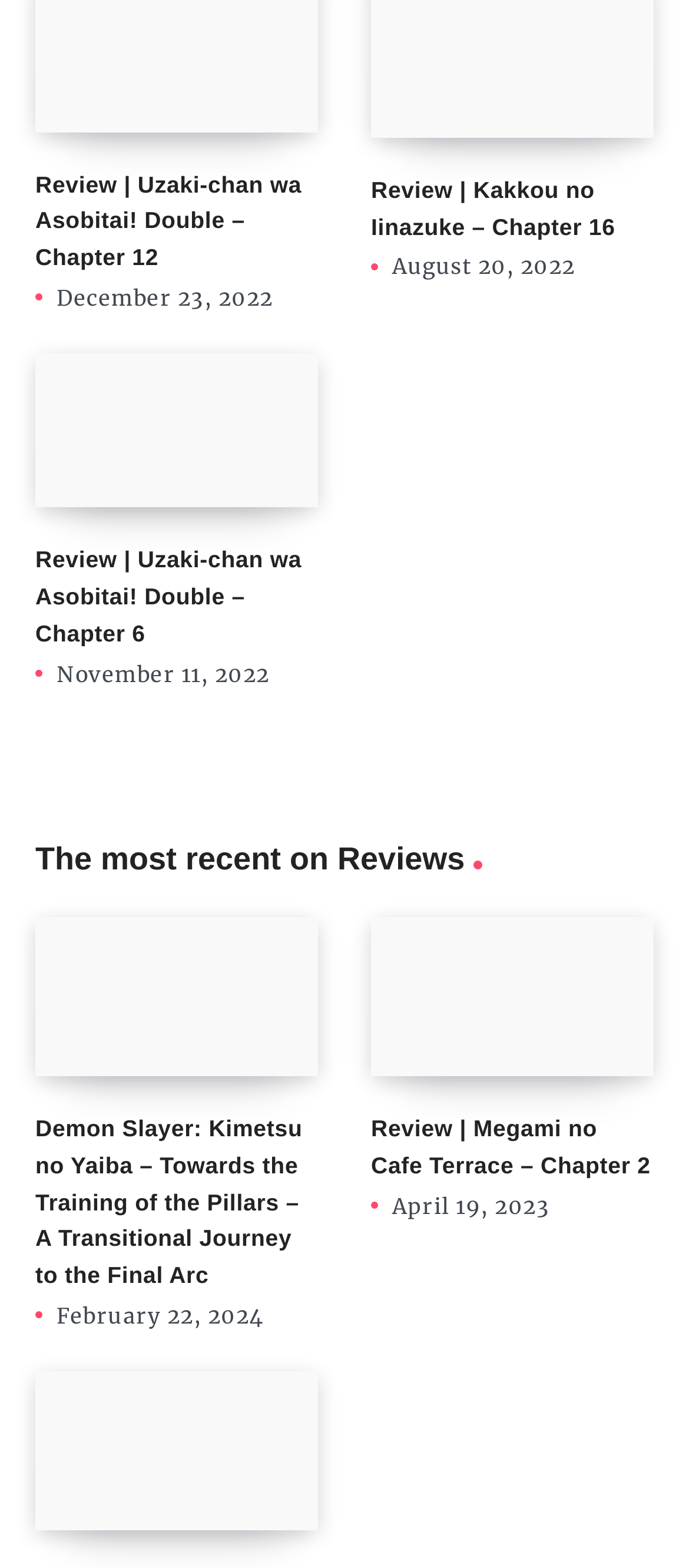How many articles are on this webpage?
Identify the answer in the screenshot and reply with a single word or phrase.

3